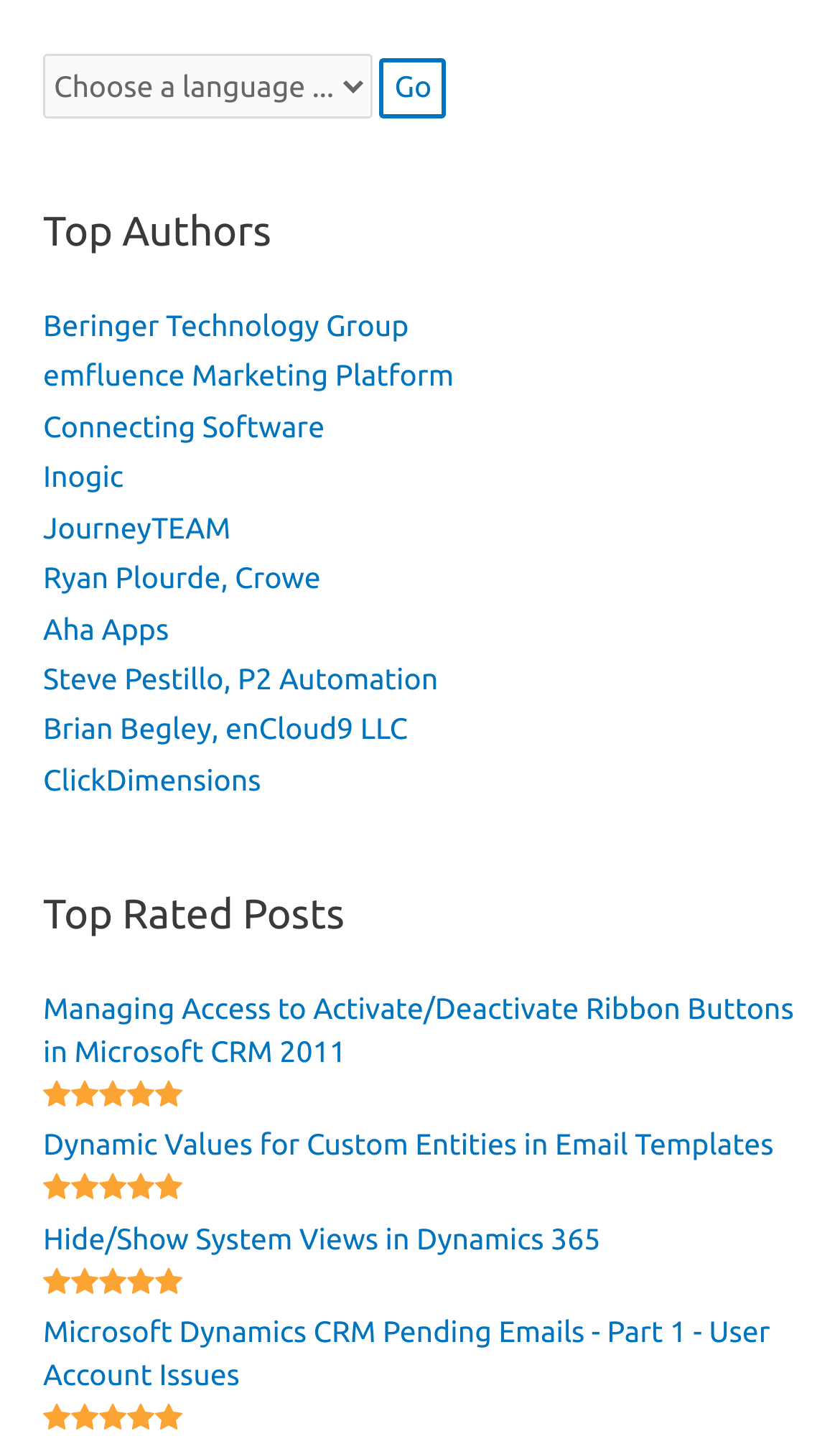What is the last author listed?
Please provide a single word or phrase as your answer based on the screenshot.

Brian Begley, enCloud9 LLC